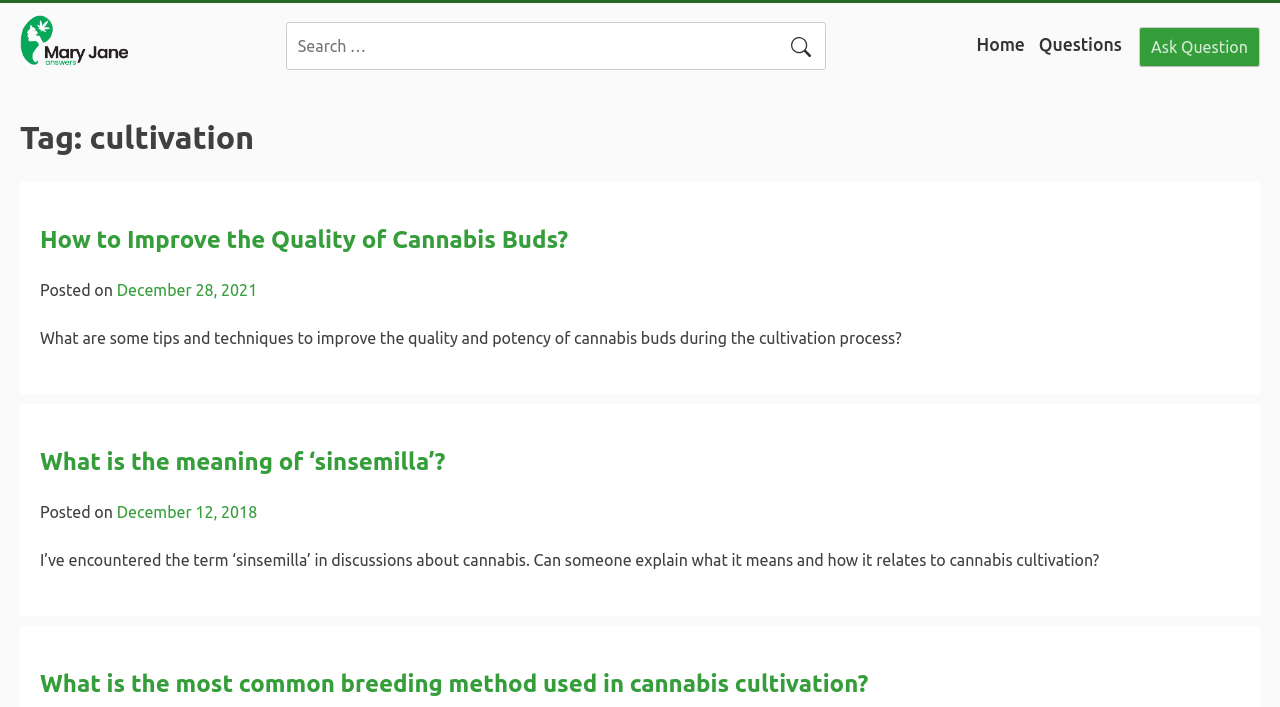What is the term related to cannabis cultivation discussed in the second question?
Can you give a detailed and elaborate answer to the question?

By examining the webpage content, I can see that the second question 'What is the meaning of ‘sinsemilla’?' is related to cannabis cultivation. The term 'sinsemilla' is mentioned in the question and is likely a term specific to cannabis cultivation.